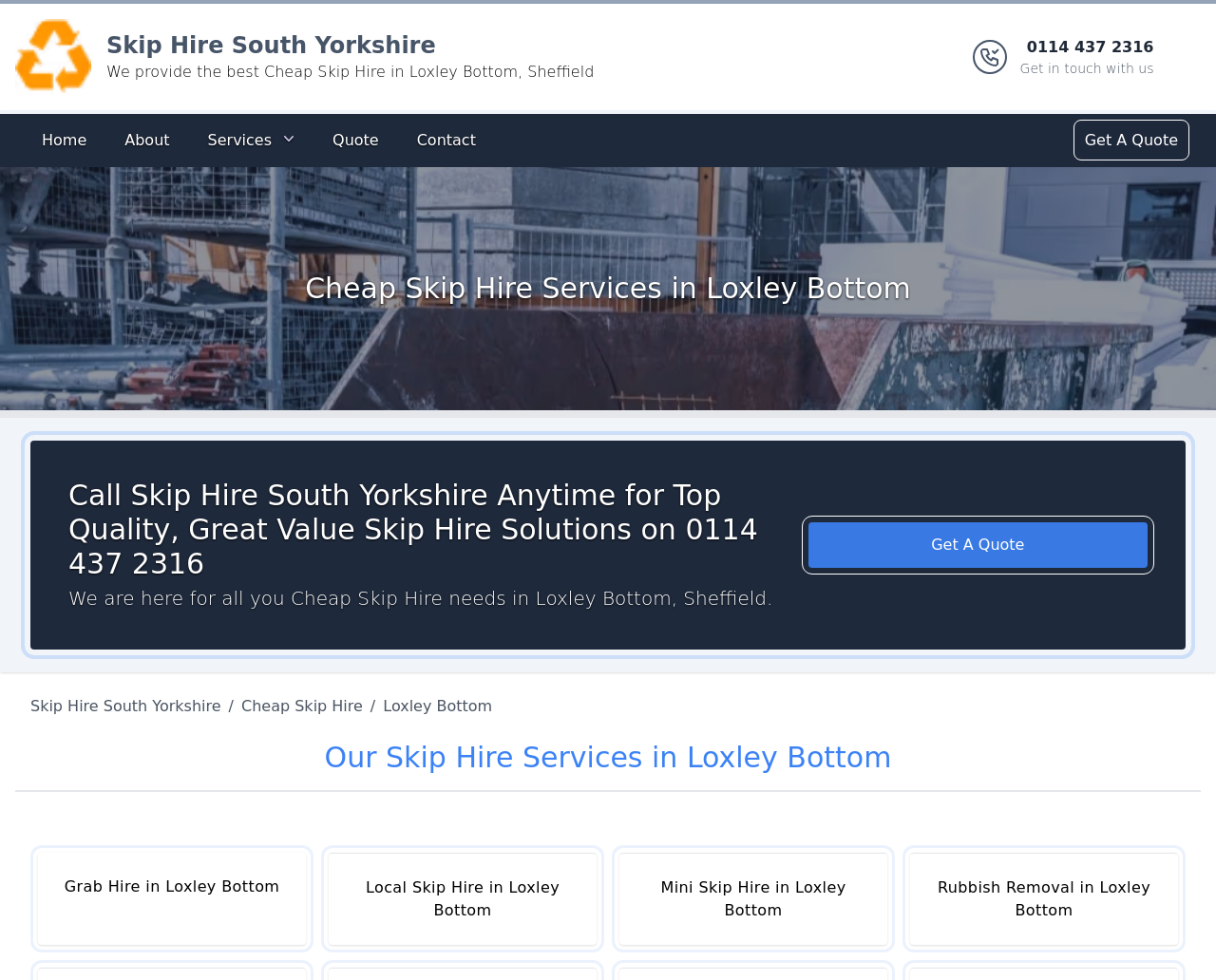Utilize the details in the image to give a detailed response to the question: What is the location where Skip Hire South Yorkshire provides services?

I found the location by looking at the heading 'Cheap Skip Hire Services in Loxley Bottom' and the static text 'We are here for all you Cheap Skip Hire needs in Loxley Bottom, Sheffield.' on the webpage.